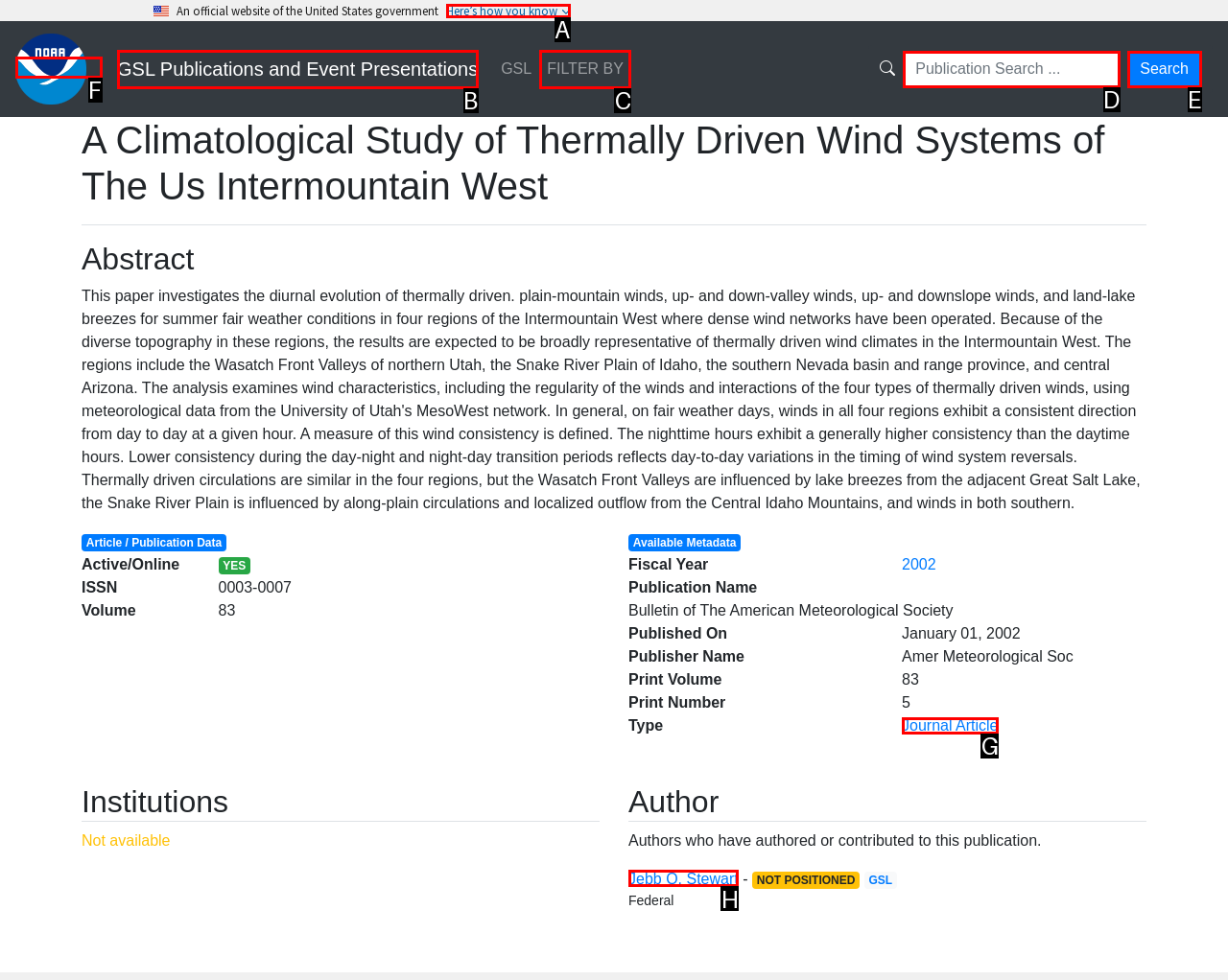Pick the option that corresponds to: GSL Publications and Event Presentations
Provide the letter of the correct choice.

B